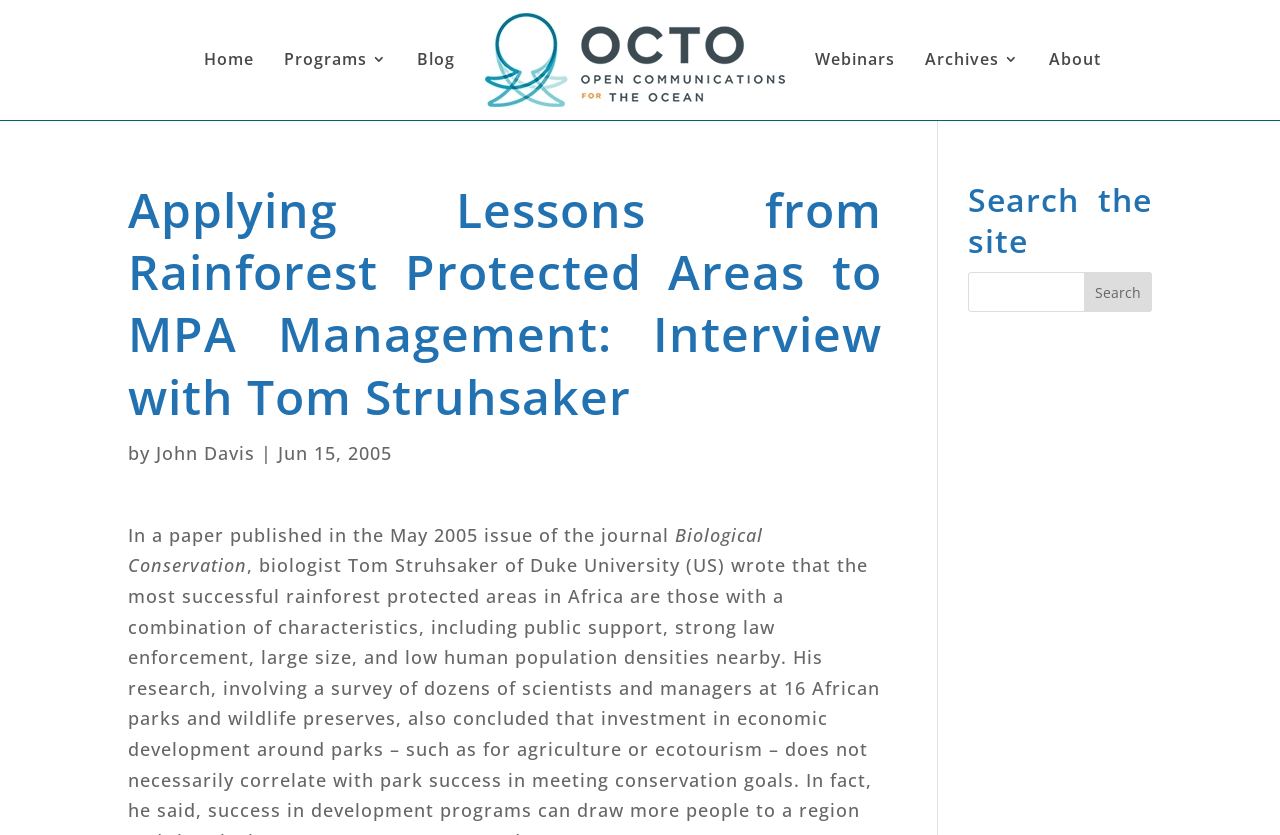What is the name of the journal mentioned in the article?
Refer to the image and give a detailed response to the question.

The name of the journal is mentioned in the text 'Biological Conservation' which is located in the paragraph below the main heading of the webpage.